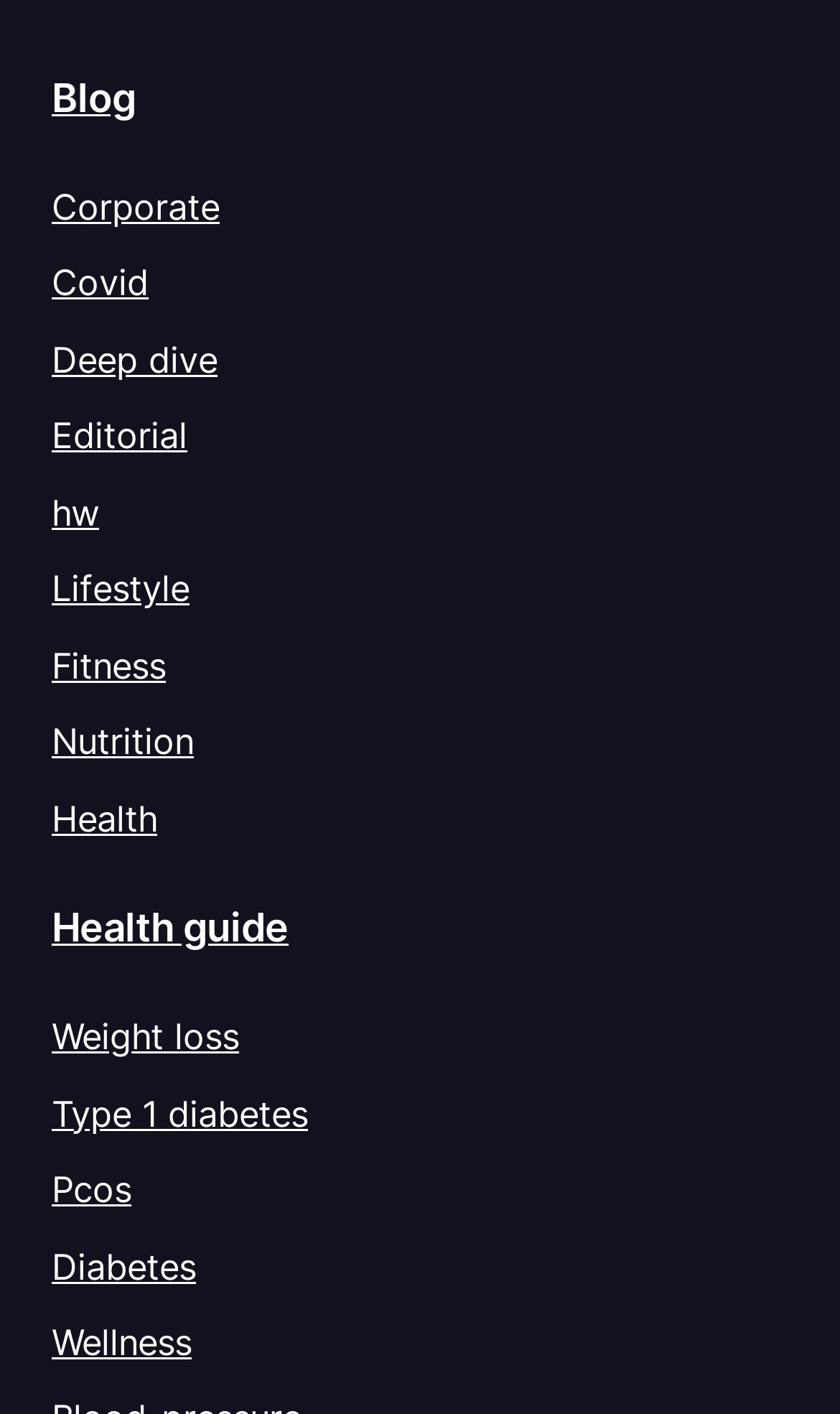Locate the bounding box coordinates of the segment that needs to be clicked to meet this instruction: "visit wellness page".

[0.062, 0.934, 0.228, 0.964]